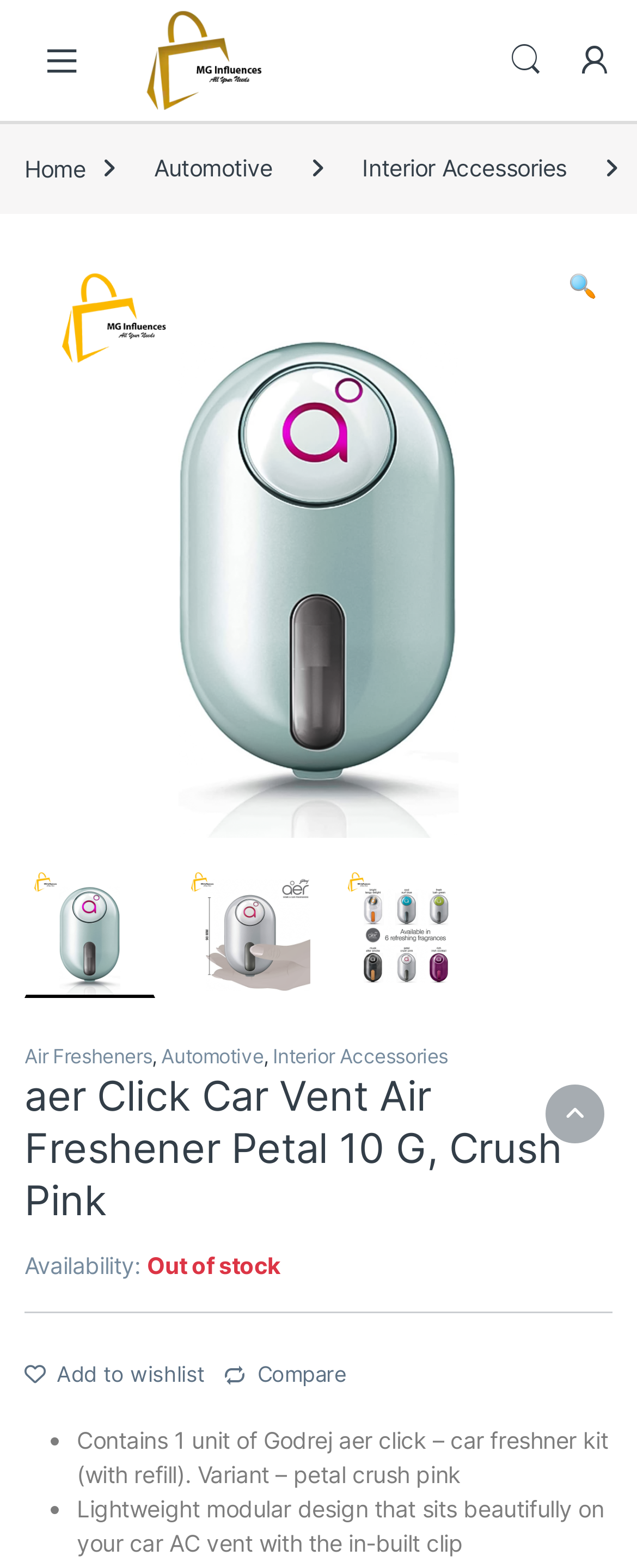Can you extract the primary headline text from the webpage?

aer Click Car Vent Air Freshener Petal 10 G, Crush Pink